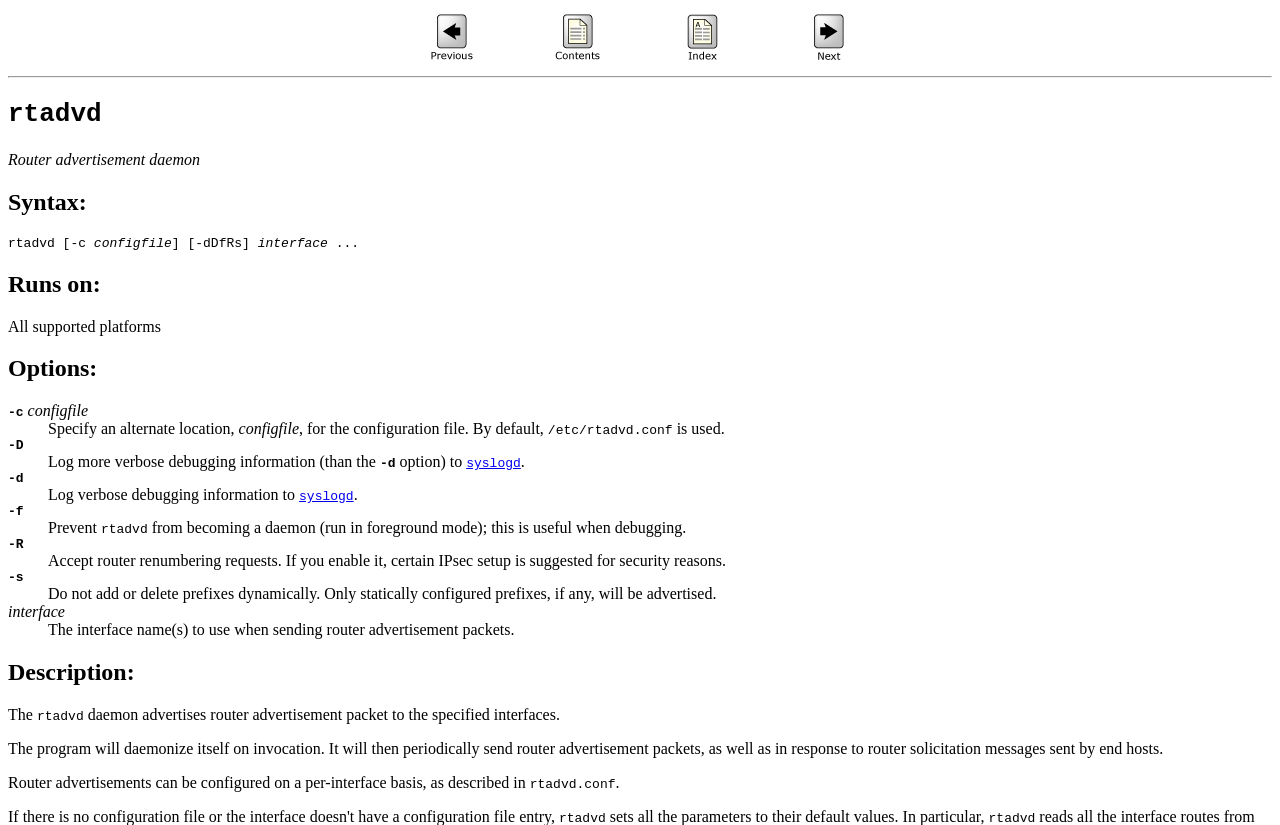Refer to the image and provide an in-depth answer to the question:
What is the purpose of the '-R' option?

The '-R' option is described in the options section, where it is stated that it accepts router renumbering requests. Additionally, it is suggested that certain IPsec setup is required for security reasons.